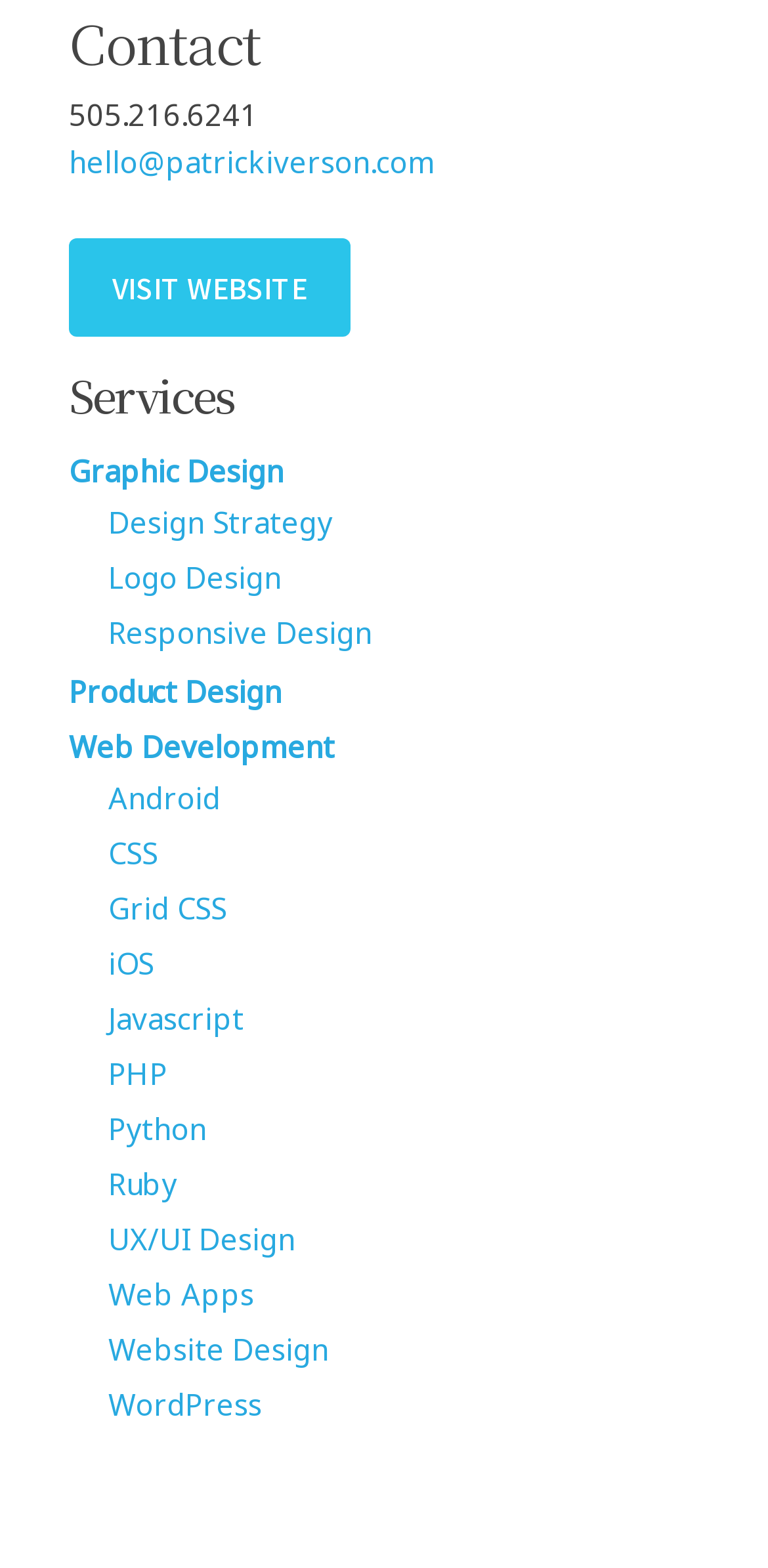Using the element description provided, determine the bounding box coordinates in the format (top-left x, top-left y, bottom-right x, bottom-right y). Ensure that all values are floating point numbers between 0 and 1. Element description: Responsive Design

[0.141, 0.391, 0.485, 0.416]